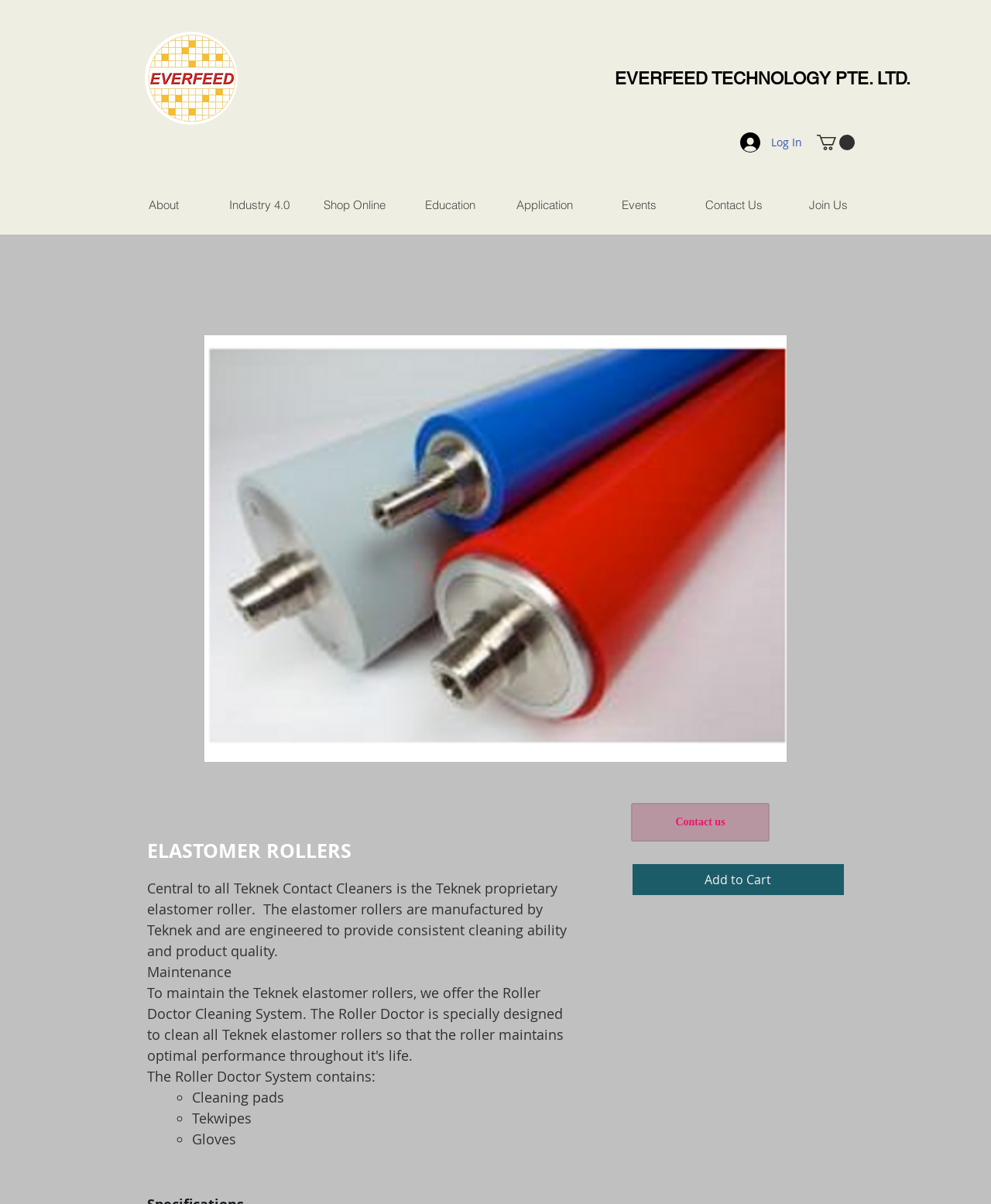Determine the bounding box coordinates of the clickable element necessary to fulfill the instruction: "Check 'My Geopark Story 04 HOTEL ROYAL'". Provide the coordinates as four float numbers within the 0 to 1 range, i.e., [left, top, right, bottom].

None